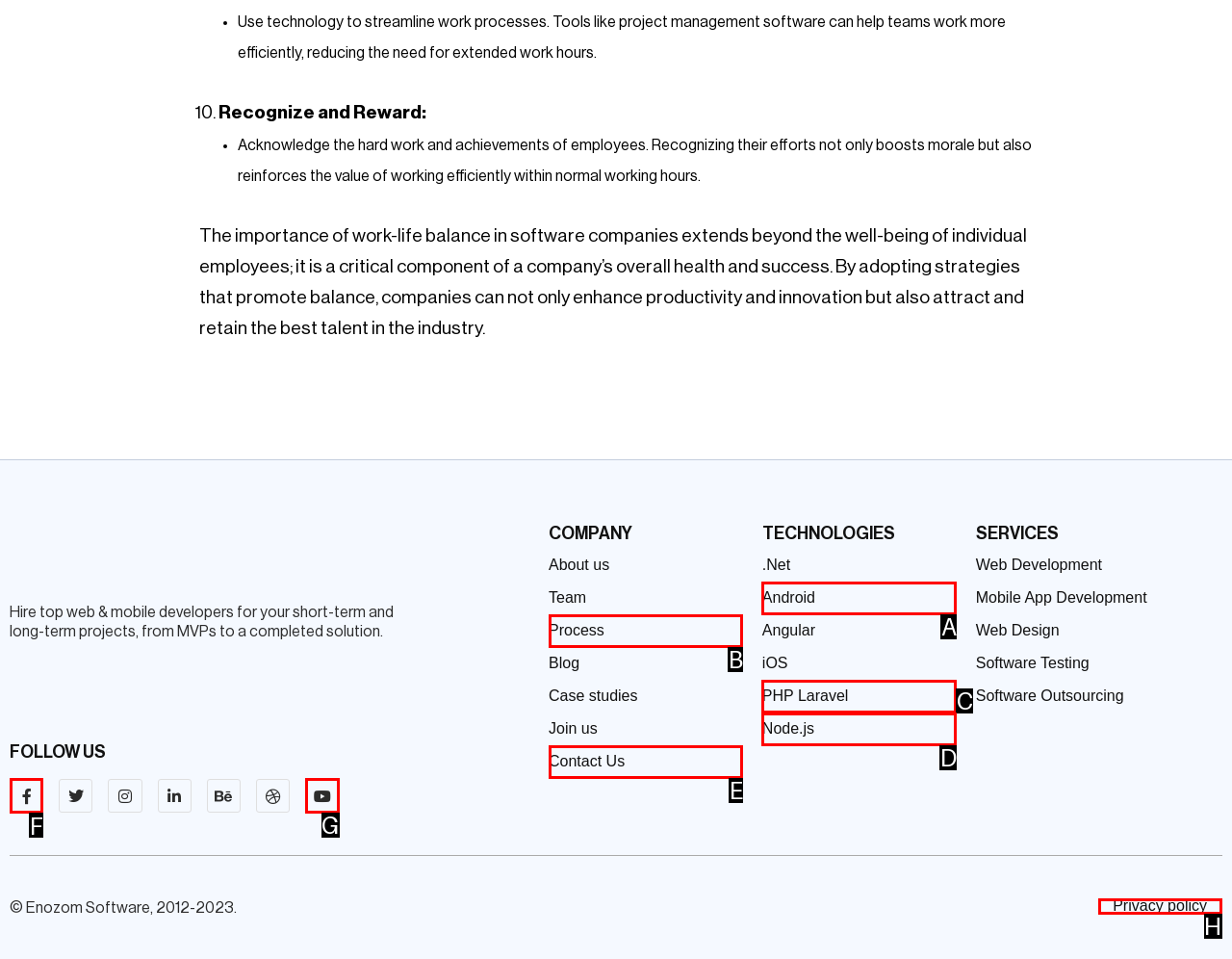Decide which HTML element to click to complete the task: Follow us on Facebook Provide the letter of the appropriate option.

F